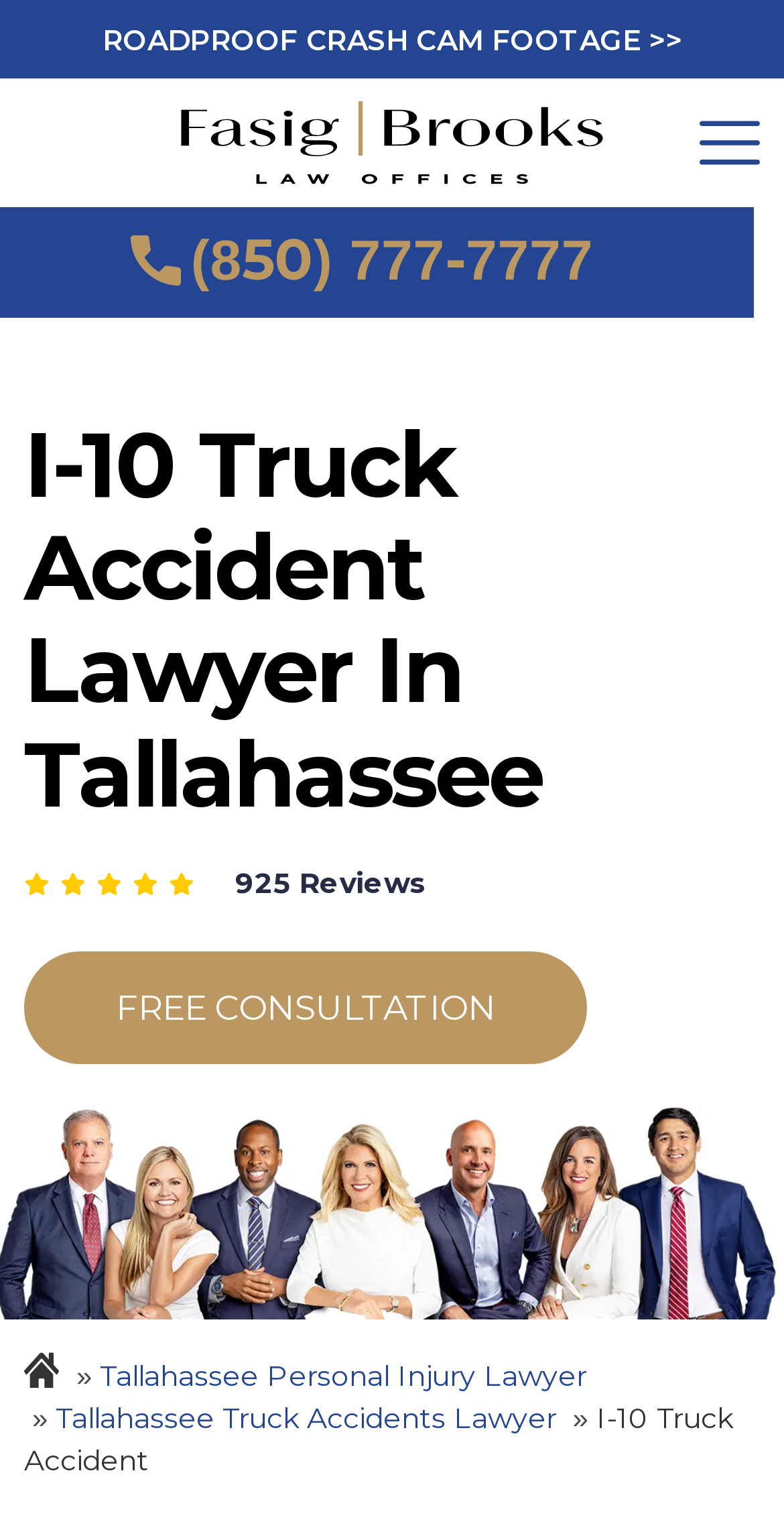What type of accident is mentioned?
Refer to the image and give a detailed answer to the question.

I found the type of accident by looking at the heading element with the text 'I-10 Truck Accident Lawyer In Tallahassee' which is located near the top of the page, and also by looking at the StaticText element with the text 'I-10 Truck Accident' which is located near the bottom of the page.